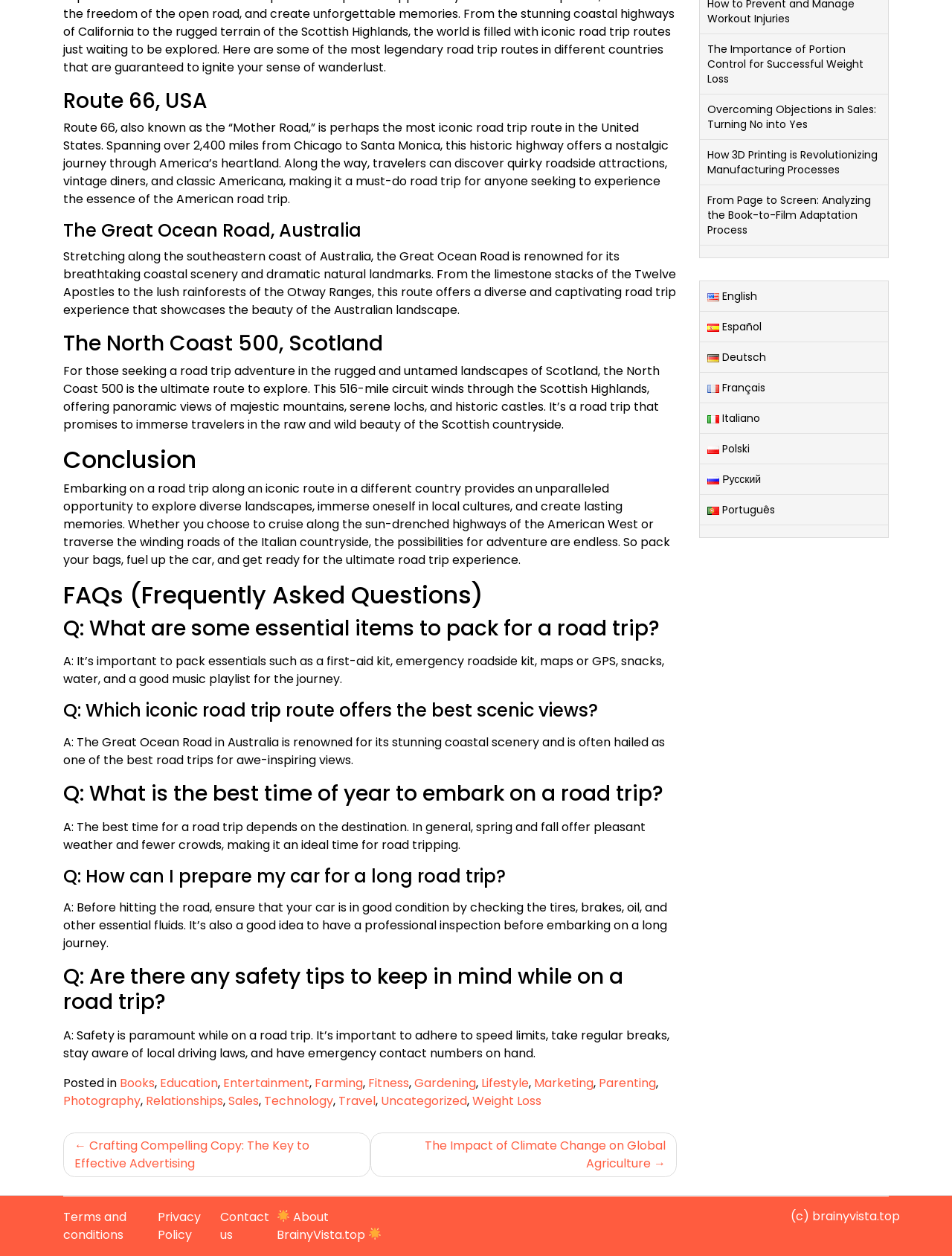Give the bounding box coordinates for this UI element: "Terms and conditions". The coordinates should be four float numbers between 0 and 1, arranged as [left, top, right, bottom].

[0.066, 0.962, 0.133, 0.99]